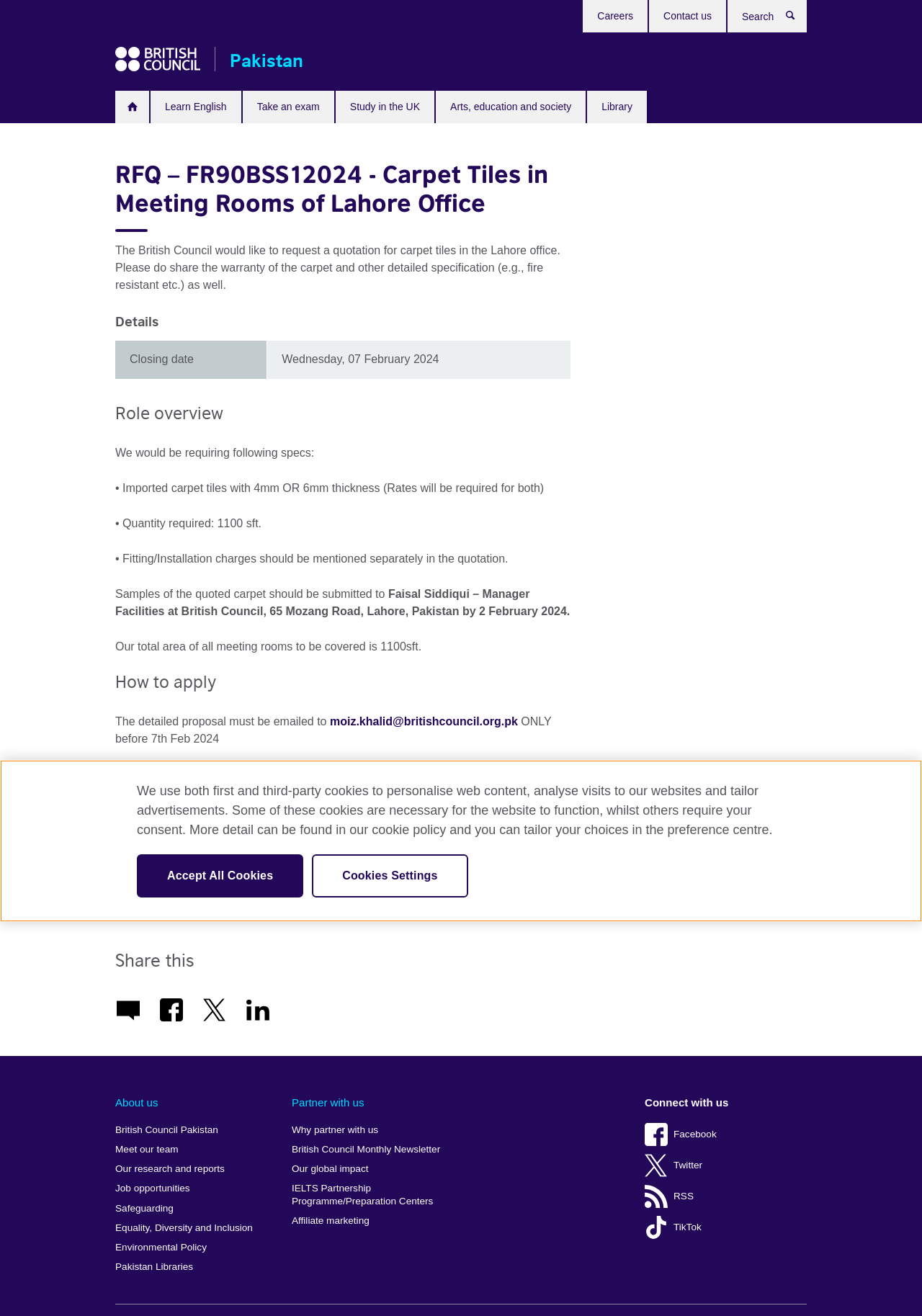Can you specify the bounding box coordinates of the area that needs to be clicked to fulfill the following instruction: "Download the application pack"?

[0.184, 0.621, 0.604, 0.64]